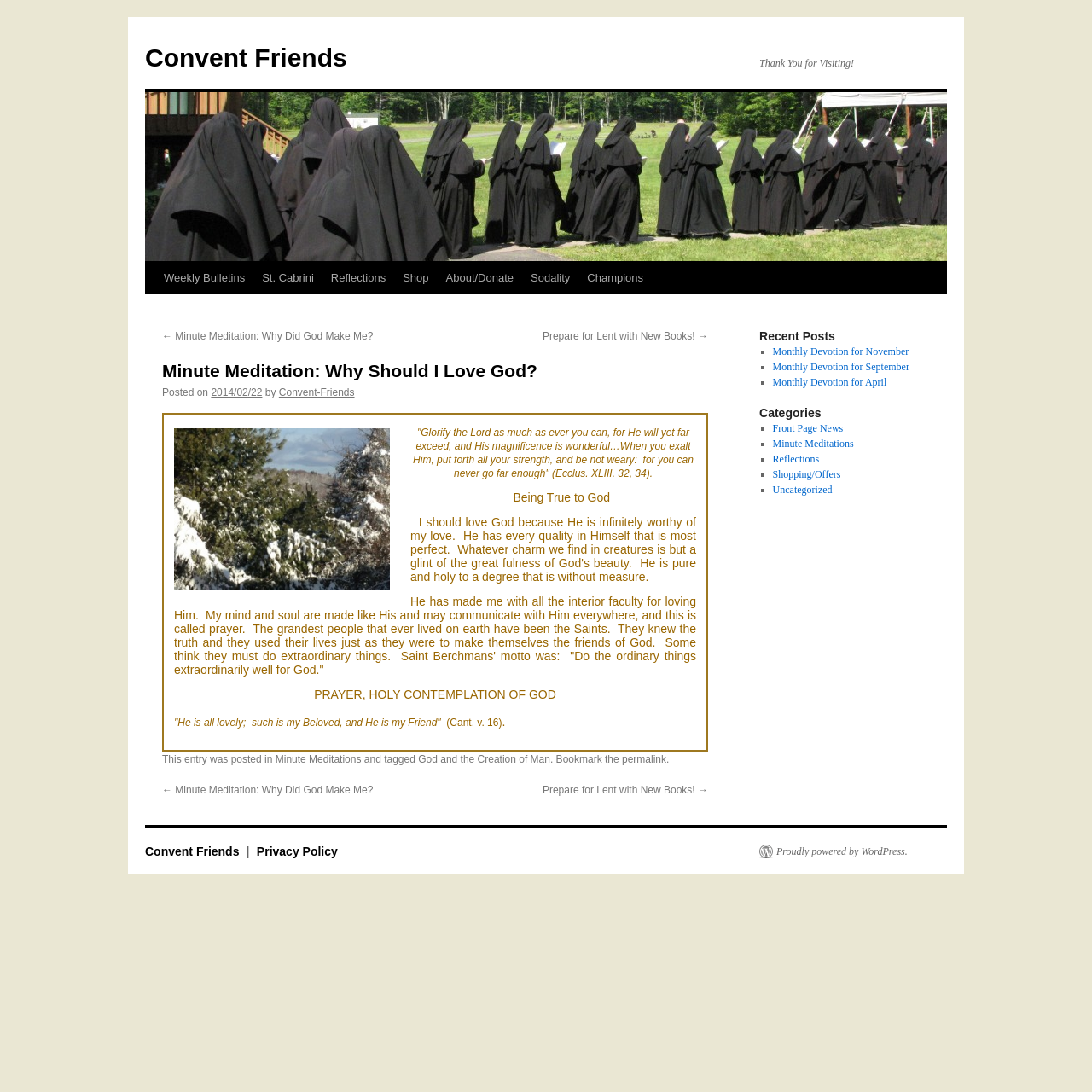What is the name of the website?
Could you give a comprehensive explanation in response to this question?

I determined the answer by looking at the top-left corner of the webpage, where the logo and website name 'Convent Friends' is displayed.